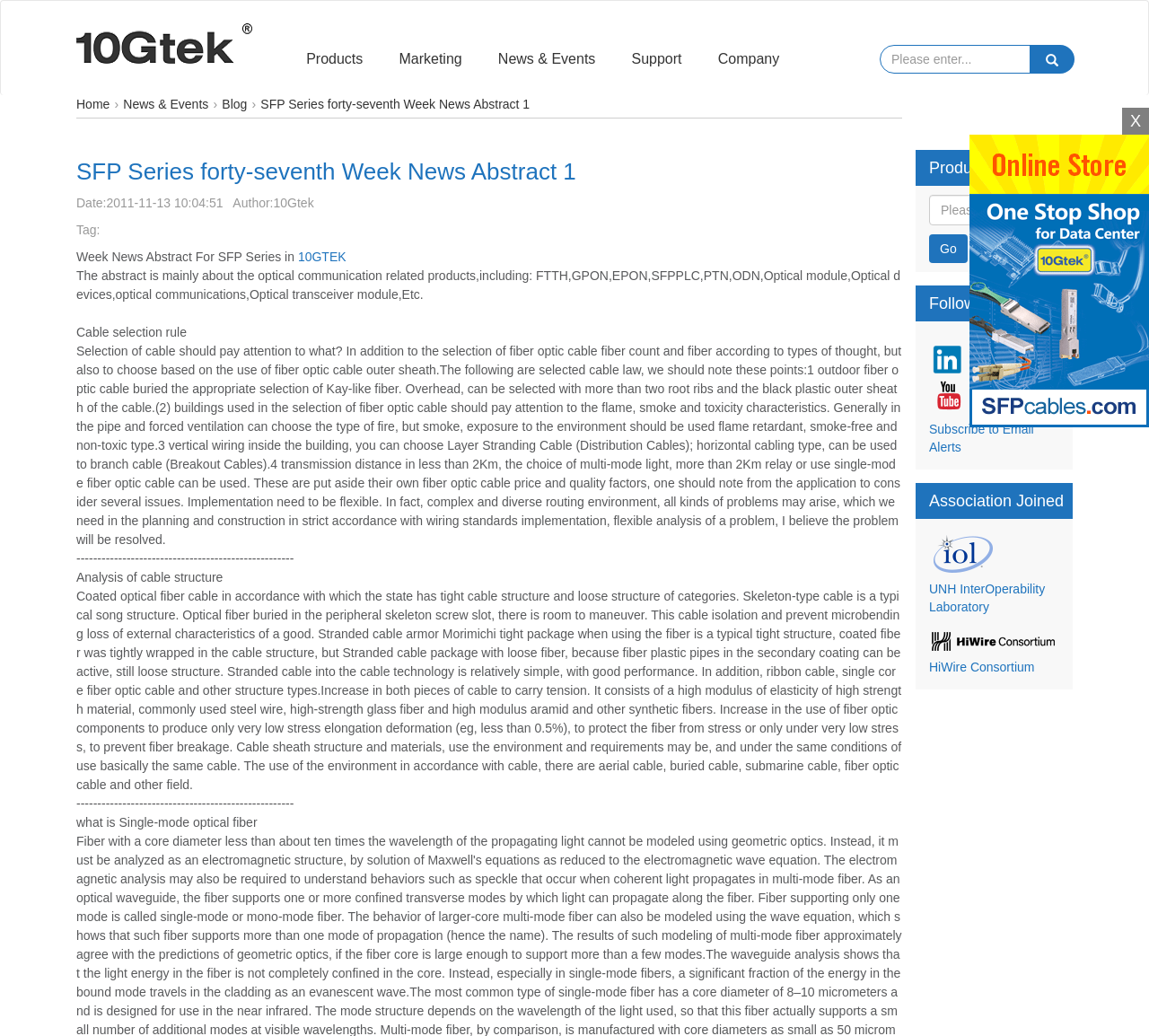Determine the bounding box coordinates for the area you should click to complete the following instruction: "Click the 'Home' link".

[0.066, 0.092, 0.096, 0.109]